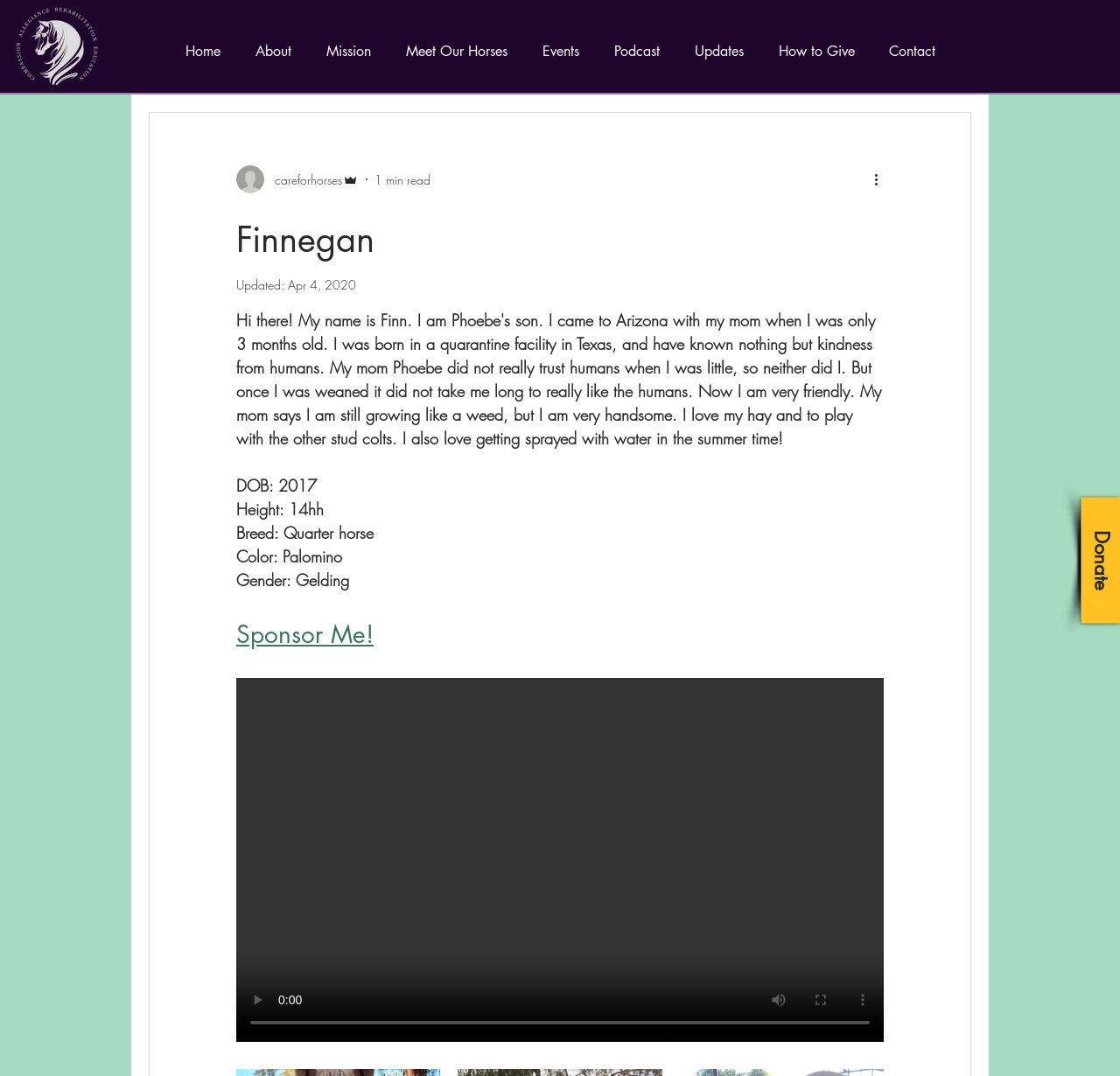Can you determine the bounding box coordinates of the area that needs to be clicked to fulfill the following instruction: "Click the 'Sponsor Me!' link"?

[0.211, 0.575, 0.334, 0.604]